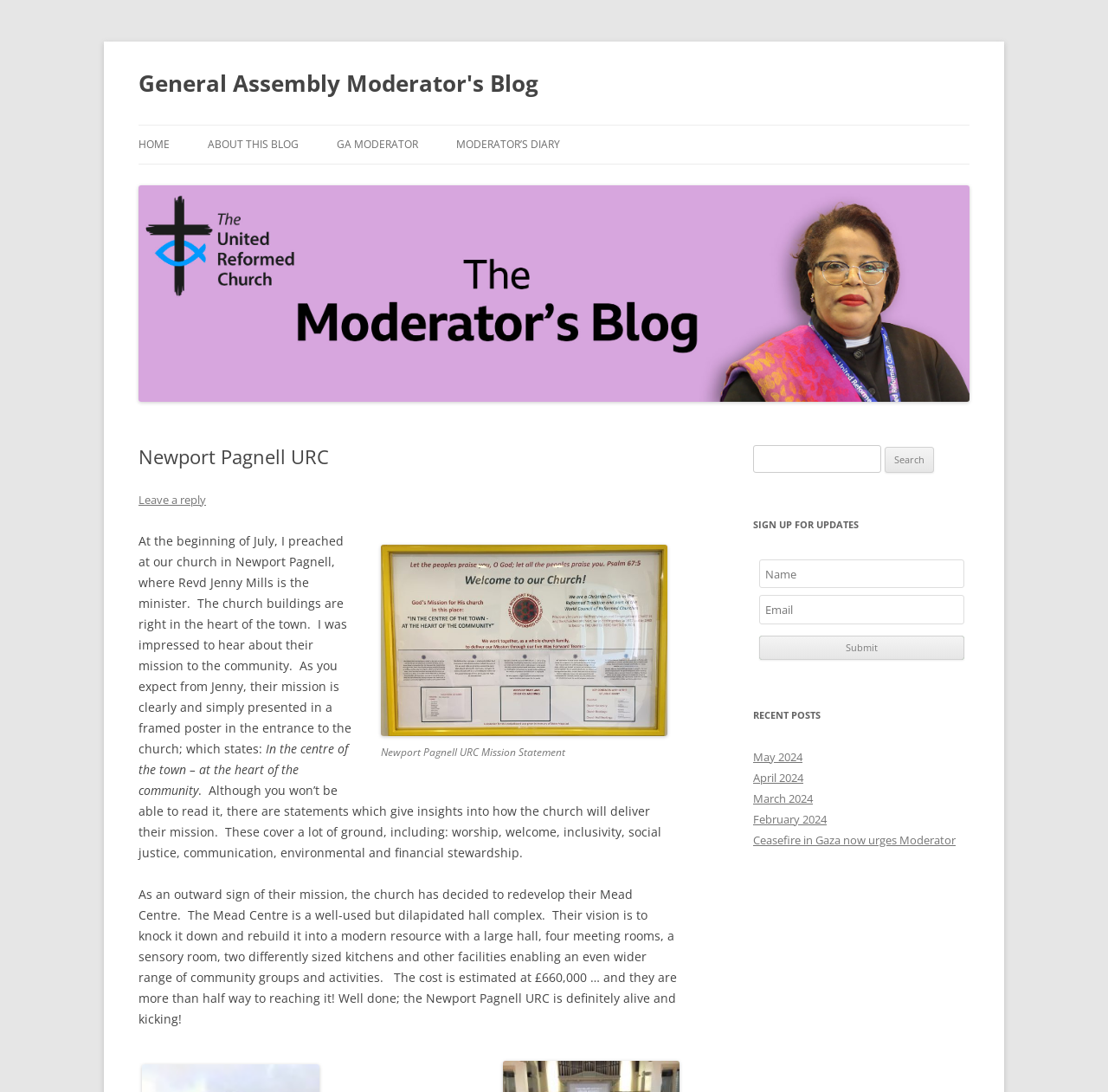Answer the following inquiry with a single word or phrase:
What is the estimated cost of the Mead Centre redevelopment?

£660,000